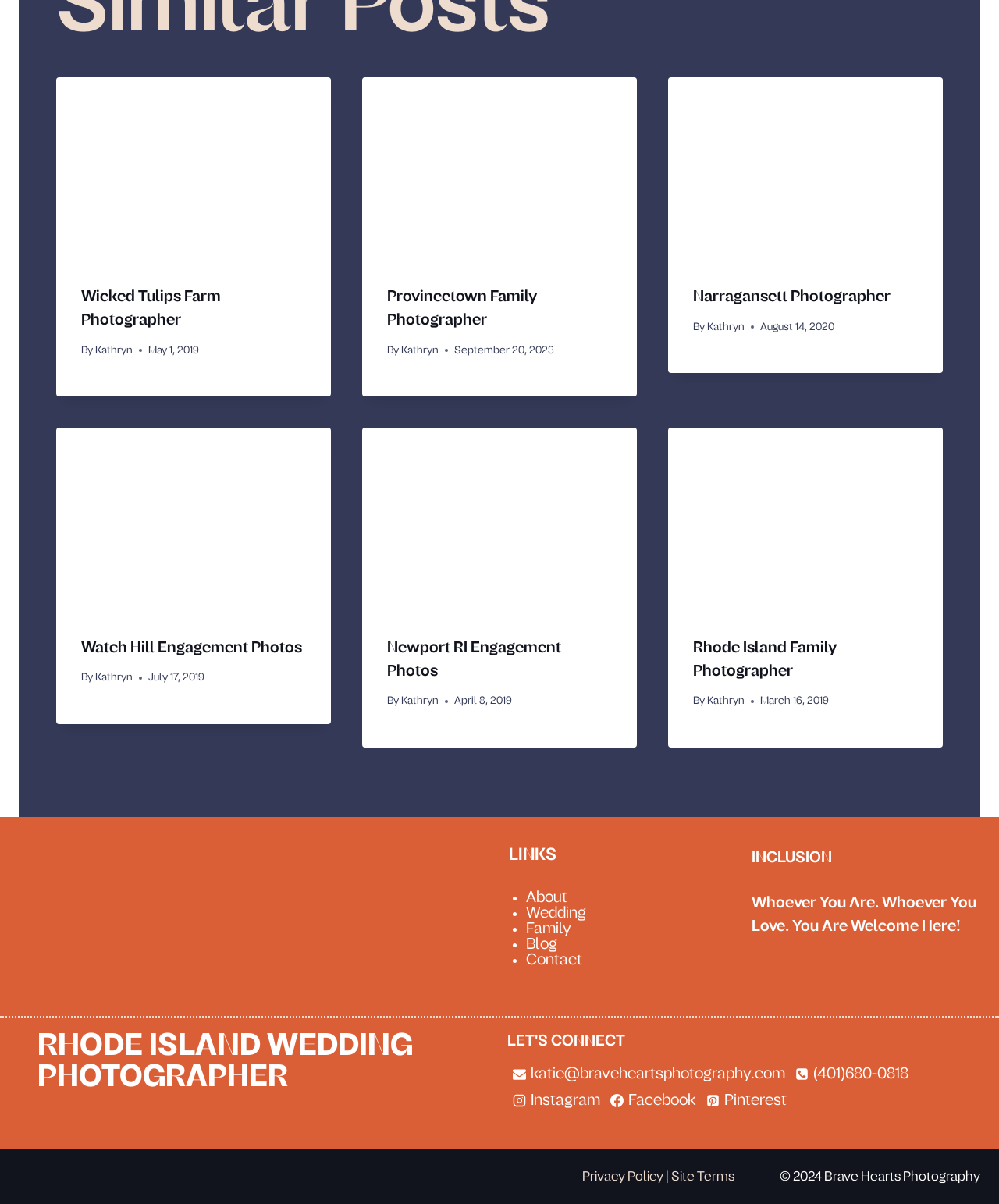Can you specify the bounding box coordinates for the region that should be clicked to fulfill this instruction: "Explore Wedding".

[0.527, 0.752, 0.587, 0.765]